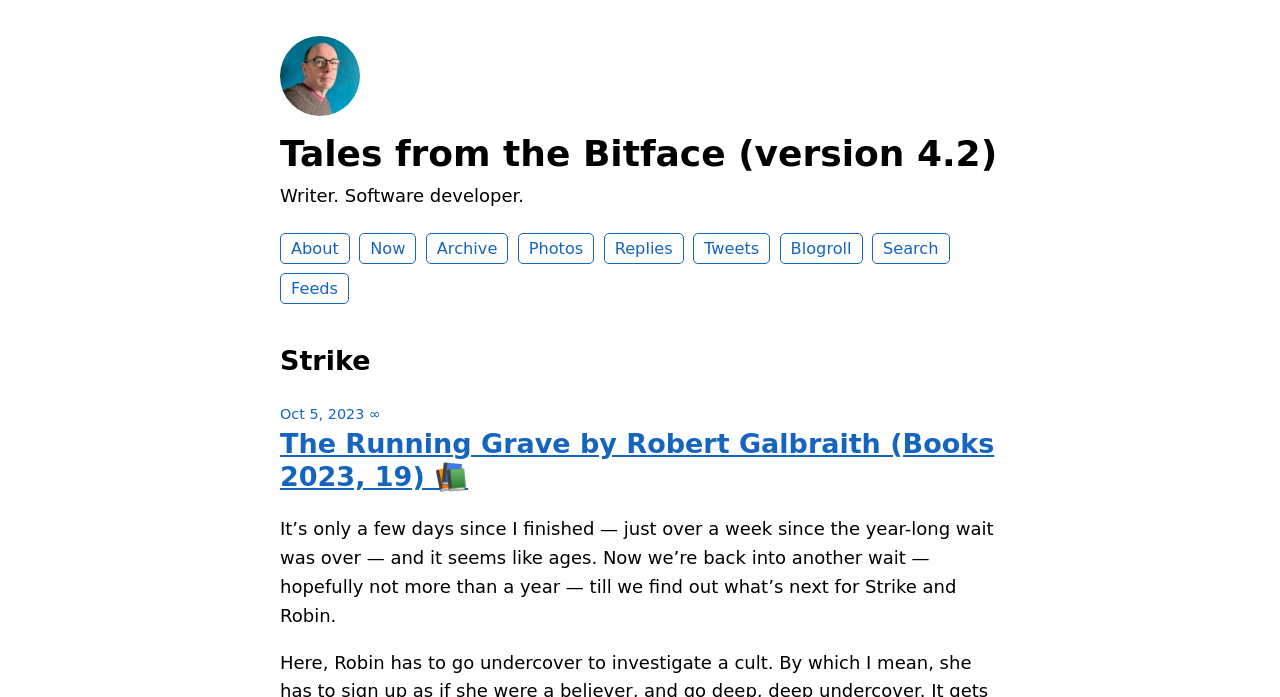Find and indicate the bounding box coordinates of the region you should select to follow the given instruction: "go to about page".

[0.219, 0.335, 0.273, 0.379]